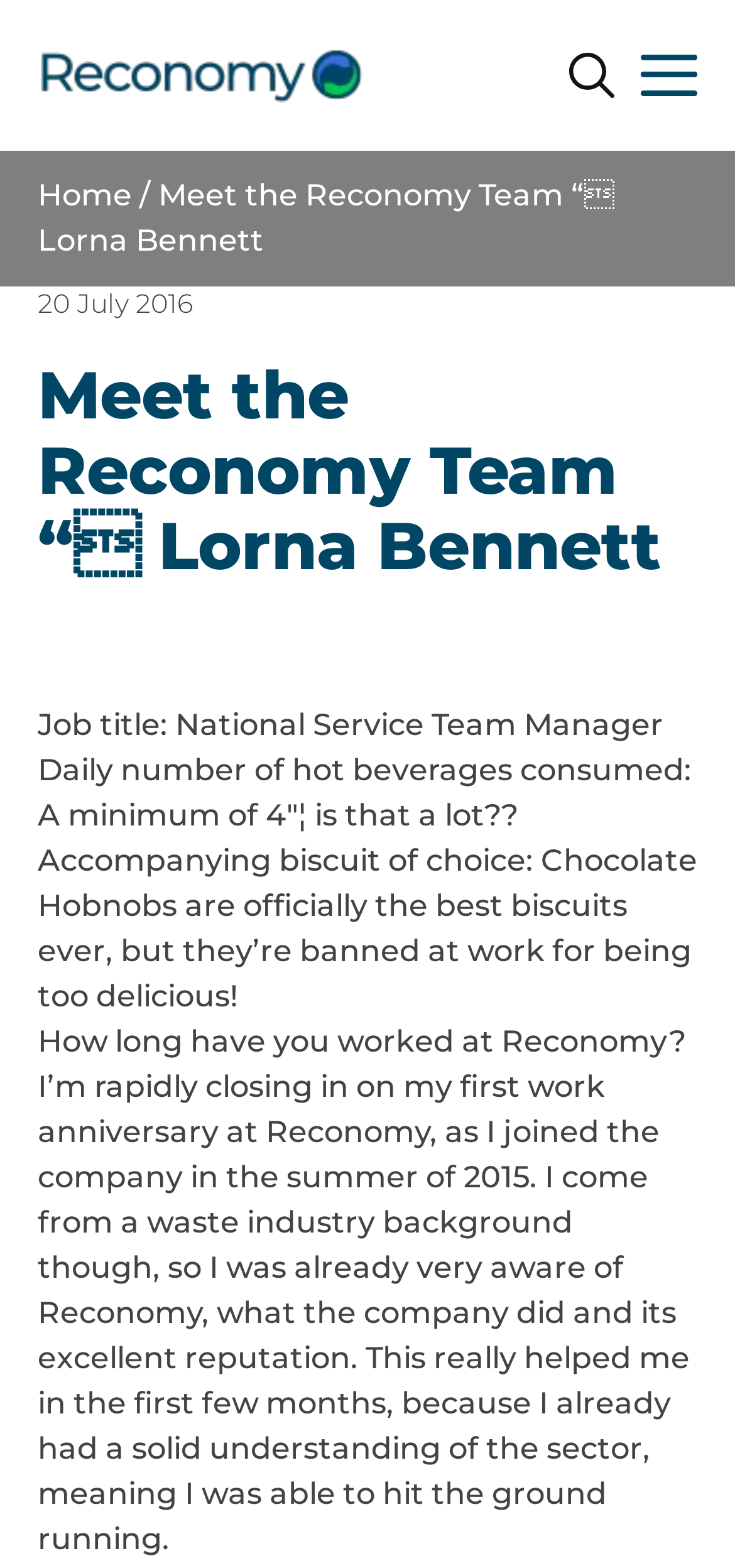Give a short answer to this question using one word or a phrase:
What is Lorna Bennett's job title?

National Service Team Manager